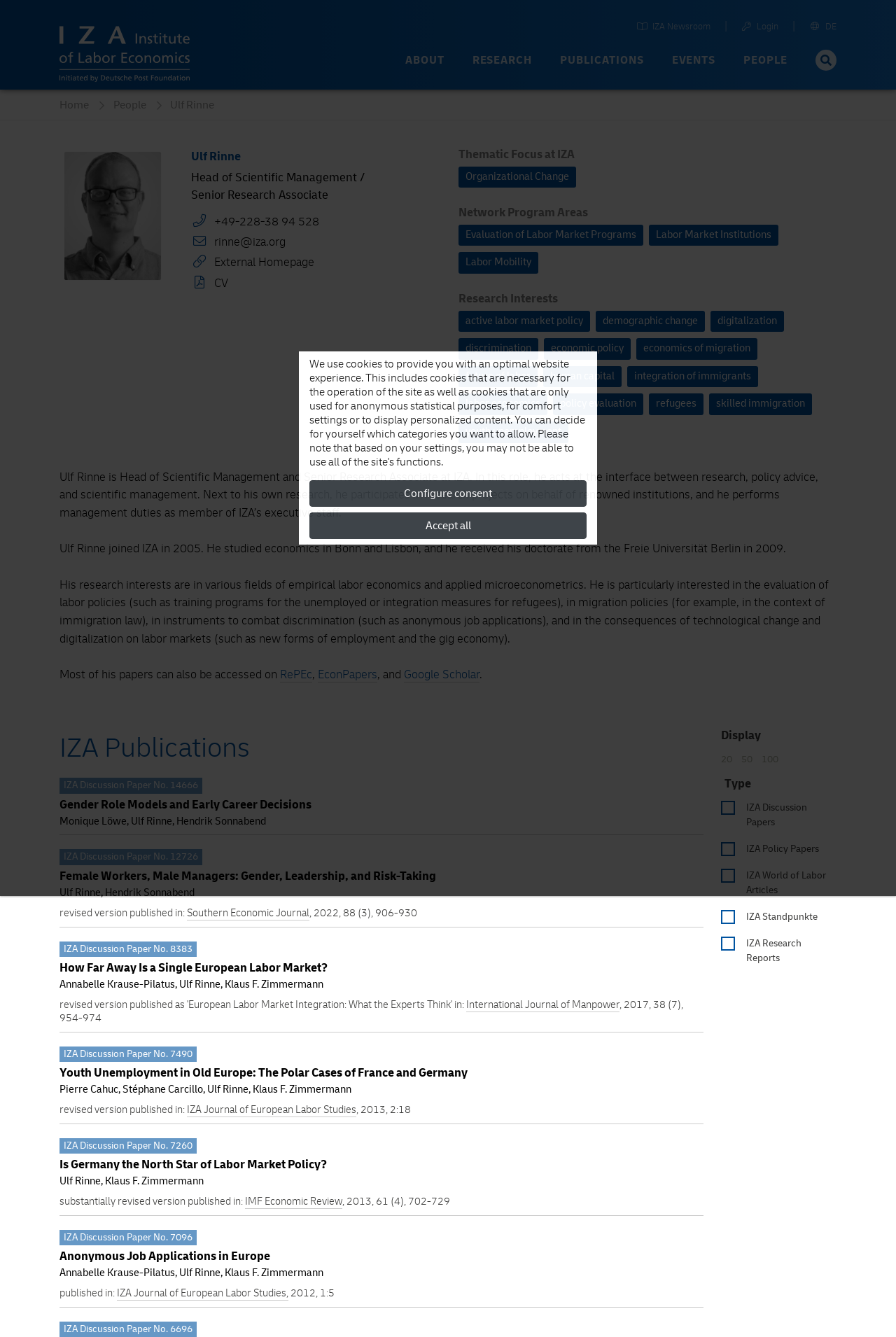How many authors are listed for the IZA Discussion Paper 'Female Workers, Male Managers: Gender, Leadership, and Risk-Taking'?
Answer the question with a single word or phrase, referring to the image.

2